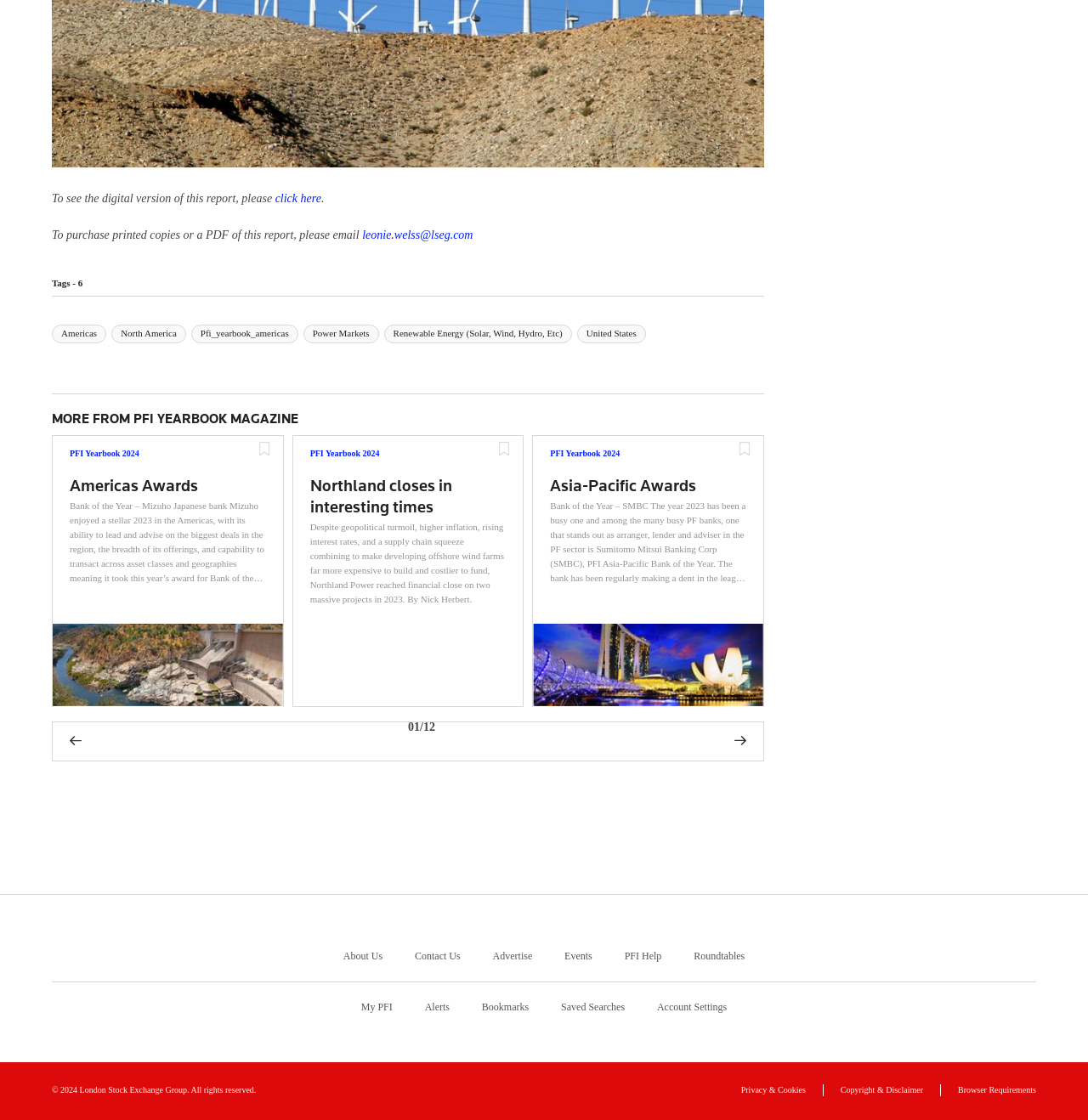Determine the bounding box coordinates of the region to click in order to accomplish the following instruction: "check the Bank of the Year award". Provide the coordinates as four float numbers between 0 and 1, specifically [left, top, right, bottom].

[0.285, 0.424, 0.456, 0.462]